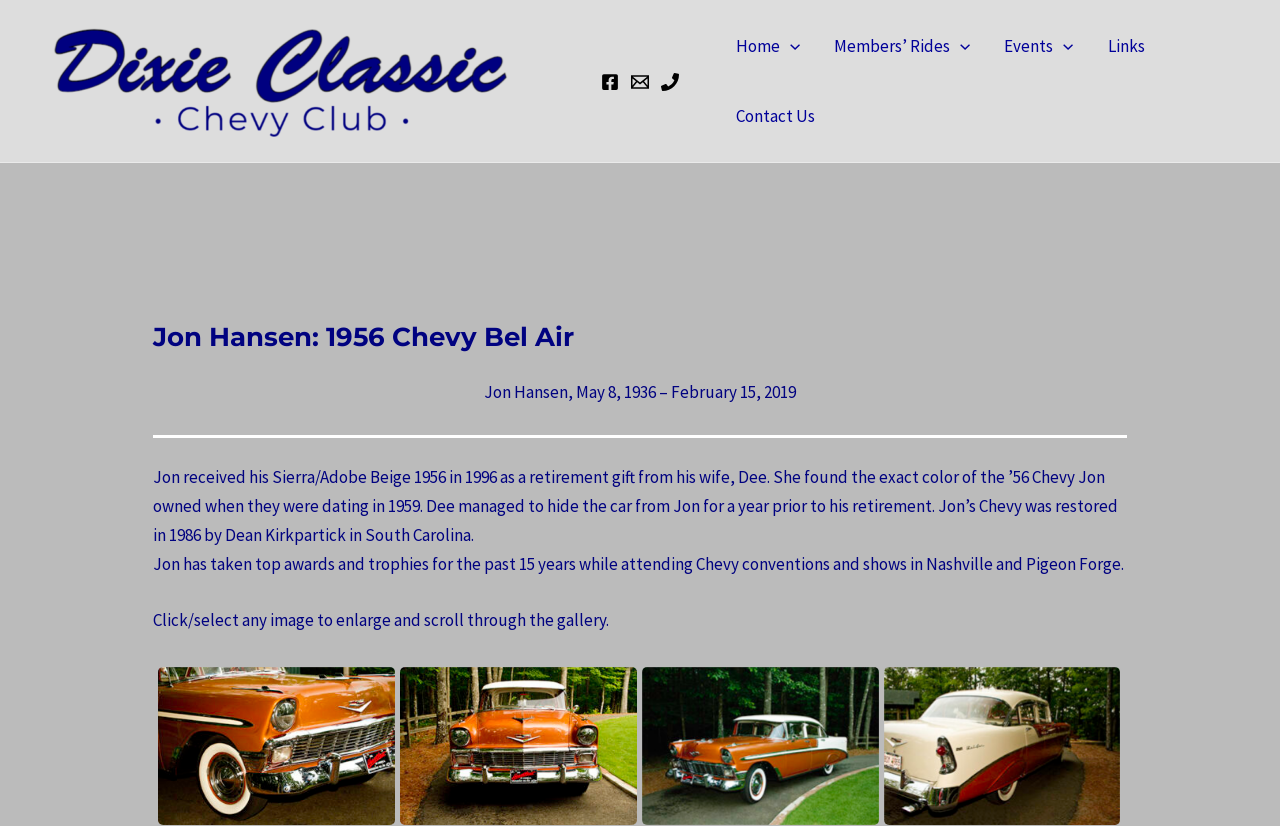Calculate the bounding box coordinates for the UI element based on the following description: "parent_node: Events aria-label="Menu Toggle"". Ensure the coordinates are four float numbers between 0 and 1, i.e., [left, top, right, bottom].

[0.823, 0.013, 0.839, 0.098]